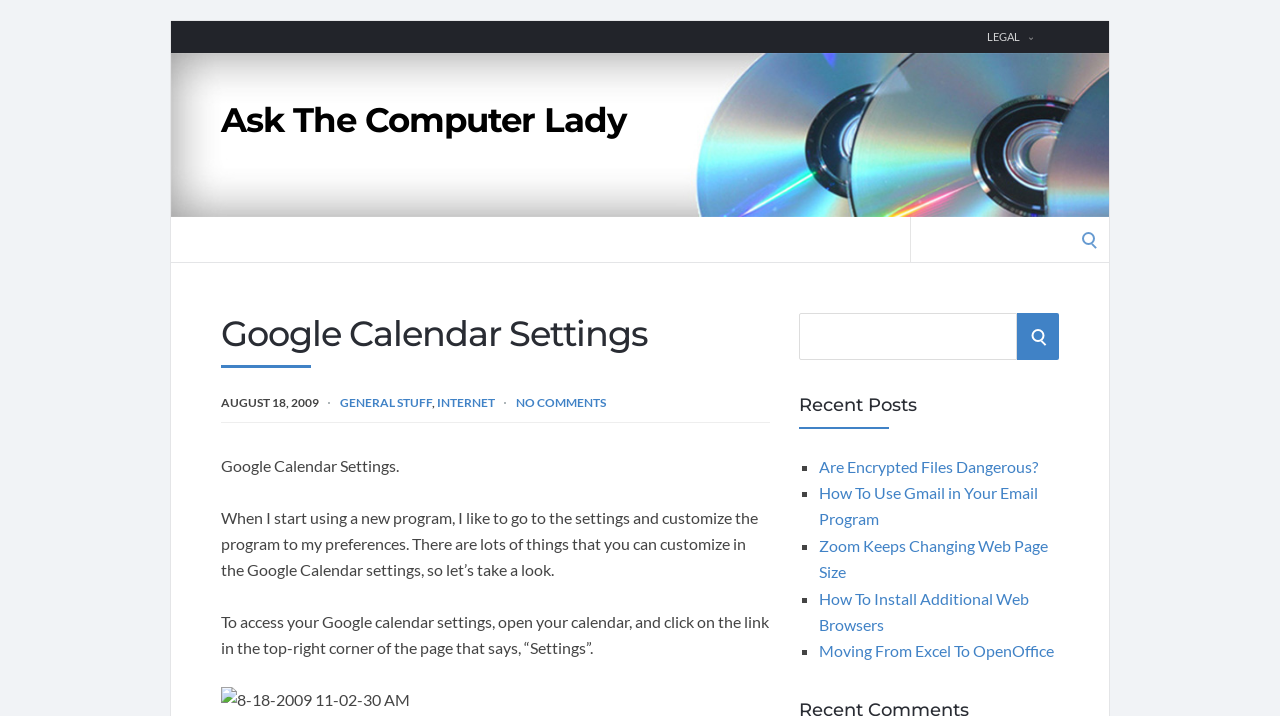Provide an in-depth caption for the elements present on the webpage.

The webpage is about Google Calendar settings, specifically a blog post from "Ask The Computer Lady" discussing how to customize Google Calendar to one's preferences. 

At the top of the page, there is a link to "LEGAL" on the right side, and a link to "Ask The Computer Lady" on the left side, accompanied by a static text "My Computer Lady Blog". 

Below these elements, there is a search bar with a label "Search for:" and a search button. 

The main content of the page starts with a heading "Google Calendar Settings" followed by a static text "AUGUST 18, 2009" and three links to categories: "GENERAL STUFF", "INTERNET", and "NO COMMENTS". 

The blog post itself begins with a static text describing the purpose of customizing Google Calendar settings, followed by a series of paragraphs explaining how to access and customize the settings. 

There is an image embedded in the post, likely an illustration of the settings page. 

On the right side of the page, there is a search bar with a label "Search for:" and a search button, similar to the one at the top. Below this search bar, there is a heading "Recent Posts" followed by a list of links to other blog posts, each marked with a bullet point. The list includes posts about encrypted files, using Gmail in an email program, zooming in web pages, installing additional web browsers, and moving from Excel to OpenOffice.